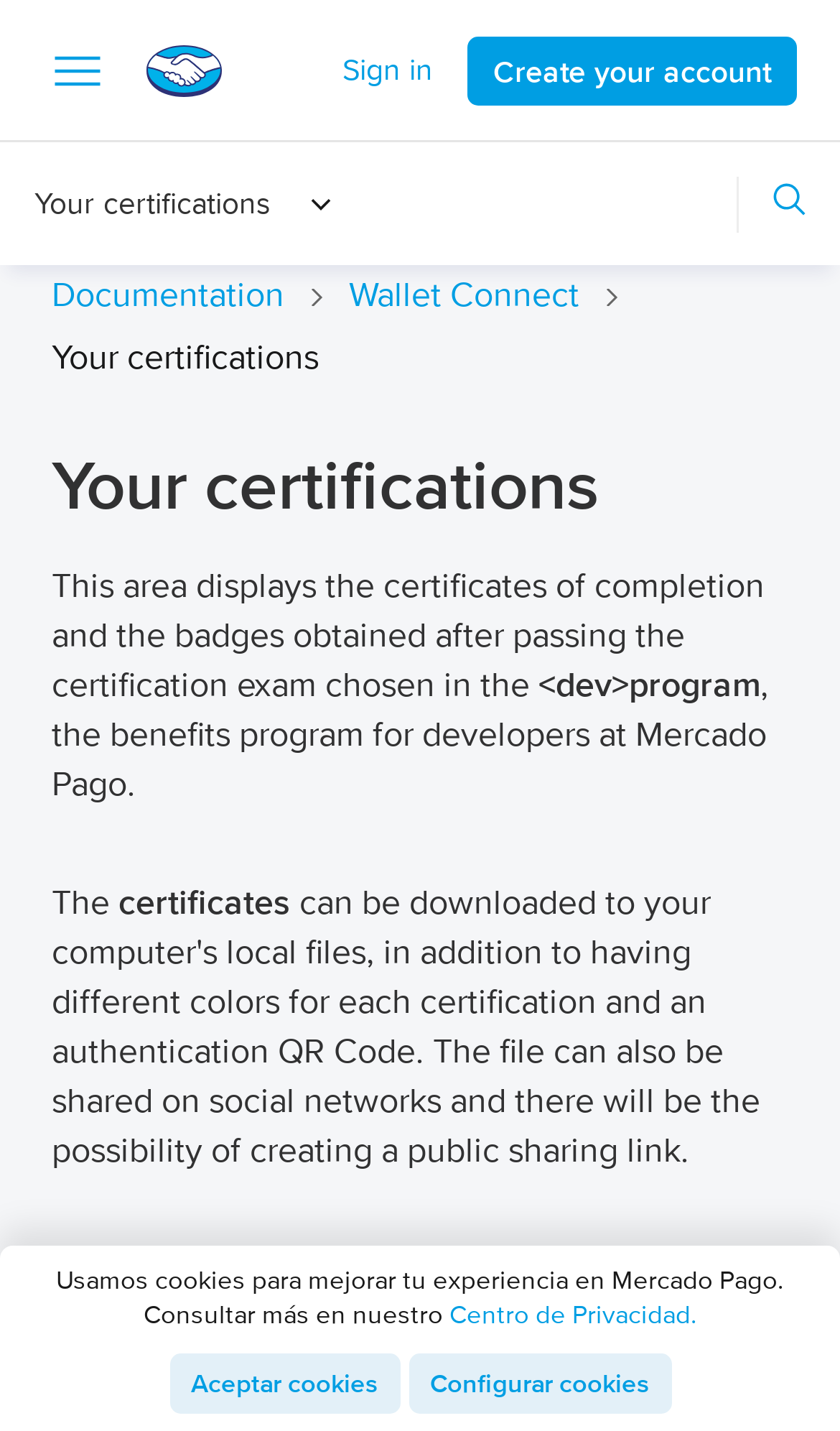Please specify the bounding box coordinates in the format (top-left x, top-left y, bottom-right x, bottom-right y), with all values as floating point numbers between 0 and 1. Identify the bounding box of the UI element described by: IPN

[0.0, 0.218, 1.0, 0.273]